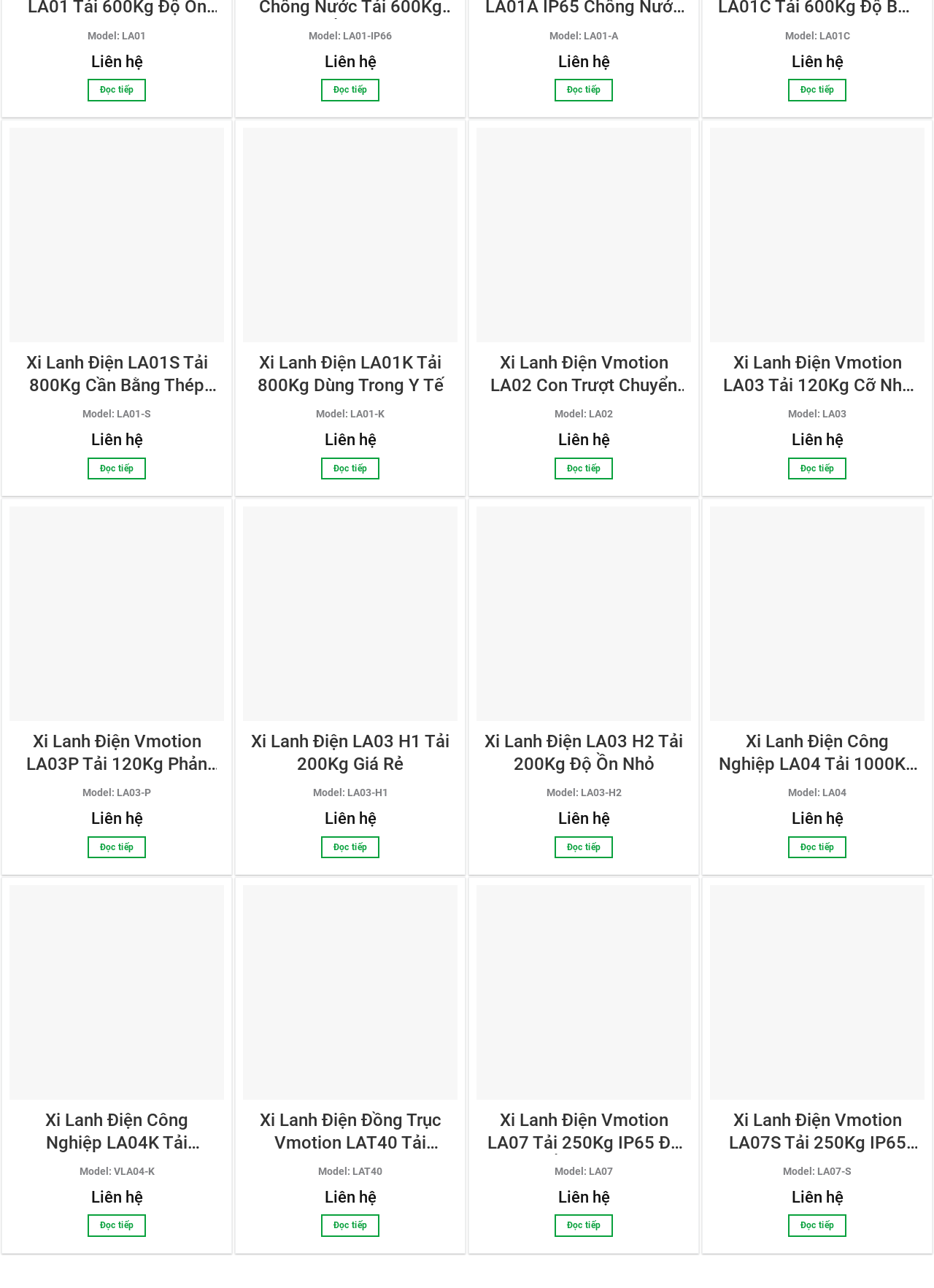Please determine the bounding box of the UI element that matches this description: Install HP Easy Start. The coordinates should be given as (top-left x, top-left y, bottom-right x, bottom-right y), with all values between 0 and 1.

None